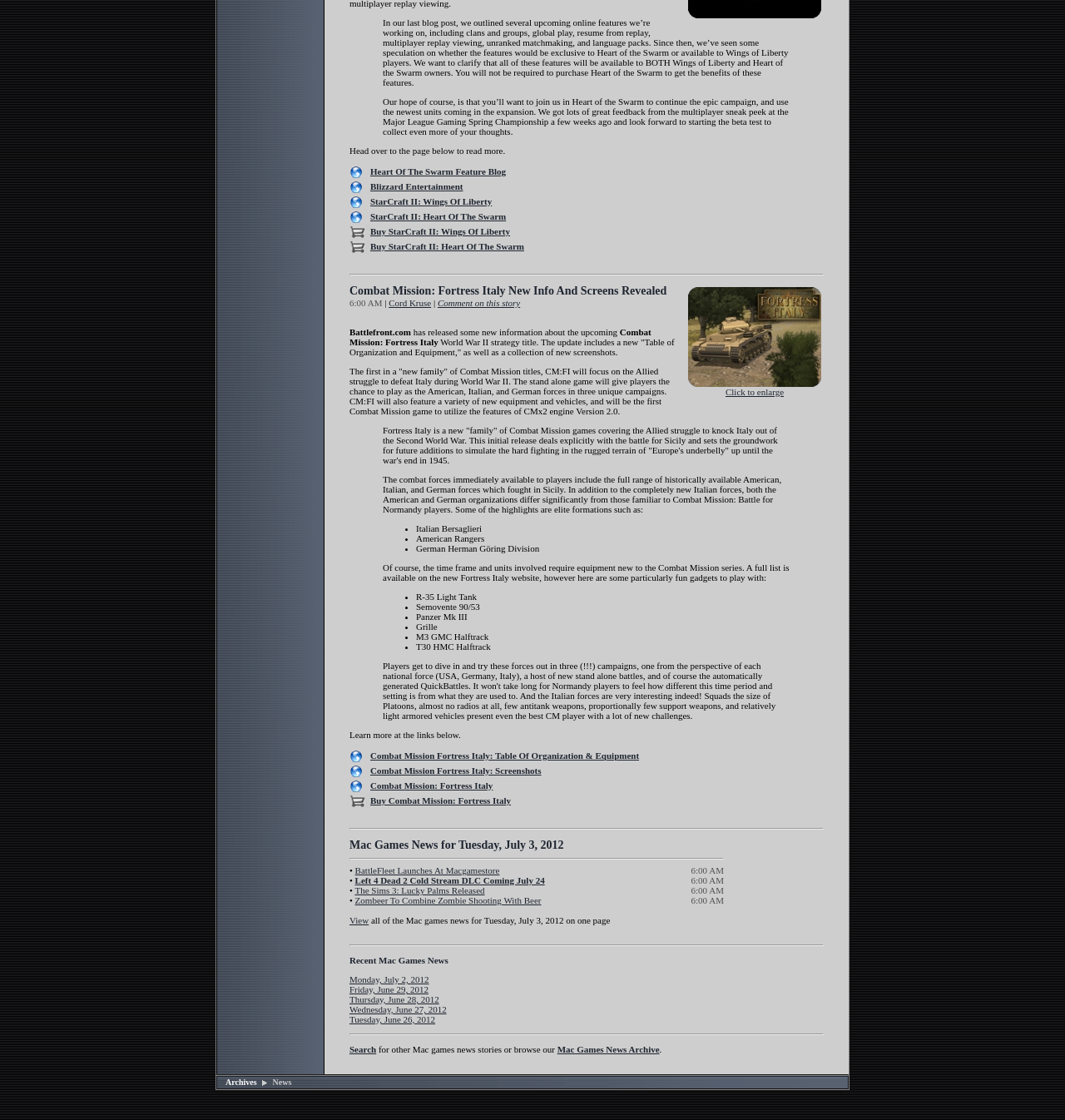Please find the bounding box coordinates of the clickable region needed to complete the following instruction: "Learn more about BattleFleet". The bounding box coordinates must consist of four float numbers between 0 and 1, i.e., [left, top, right, bottom].

[0.333, 0.773, 0.469, 0.782]